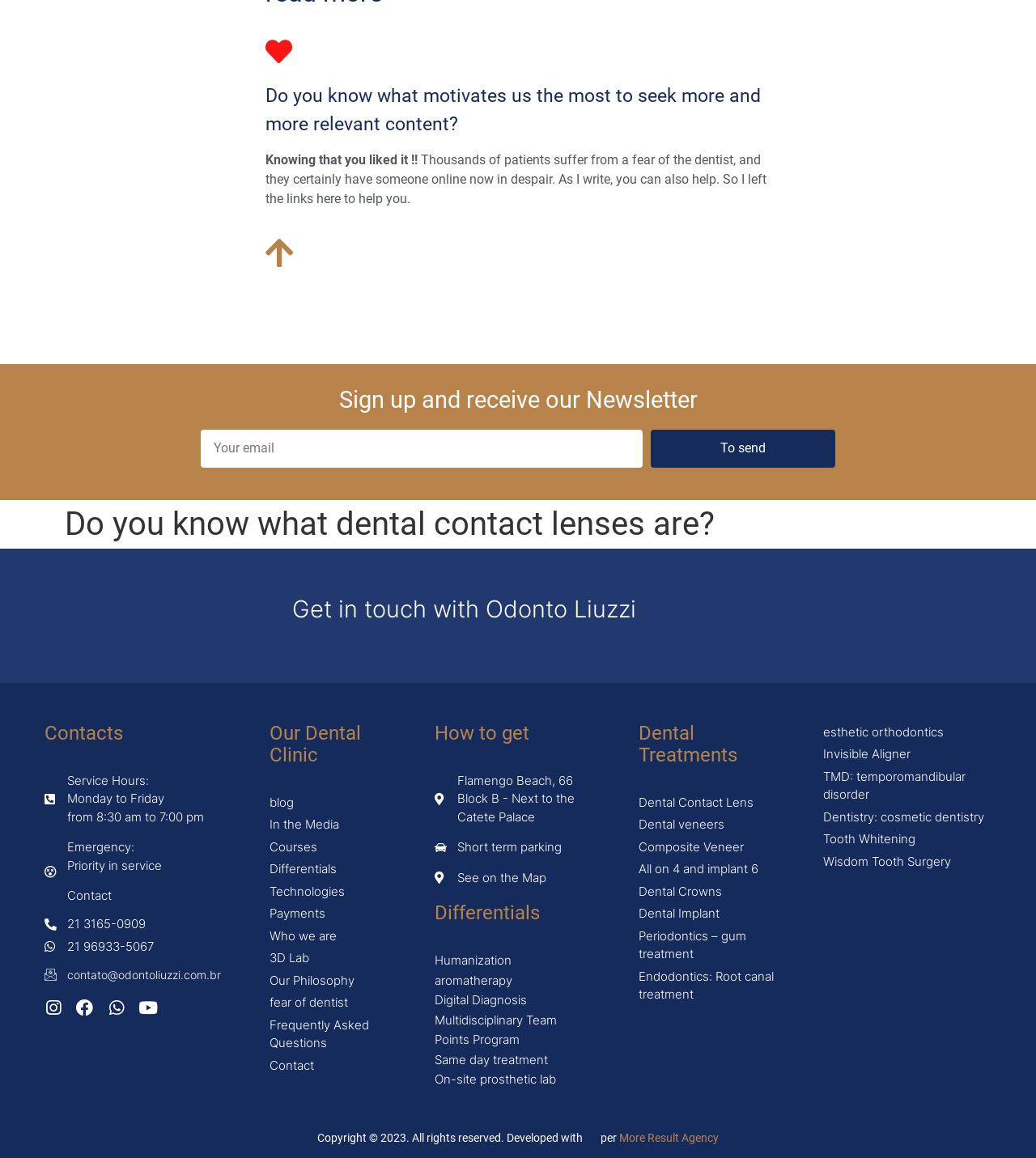Provide a brief response to the question below using a single word or phrase: 
What is the name of the dental clinic?

Odonto Liuzzi